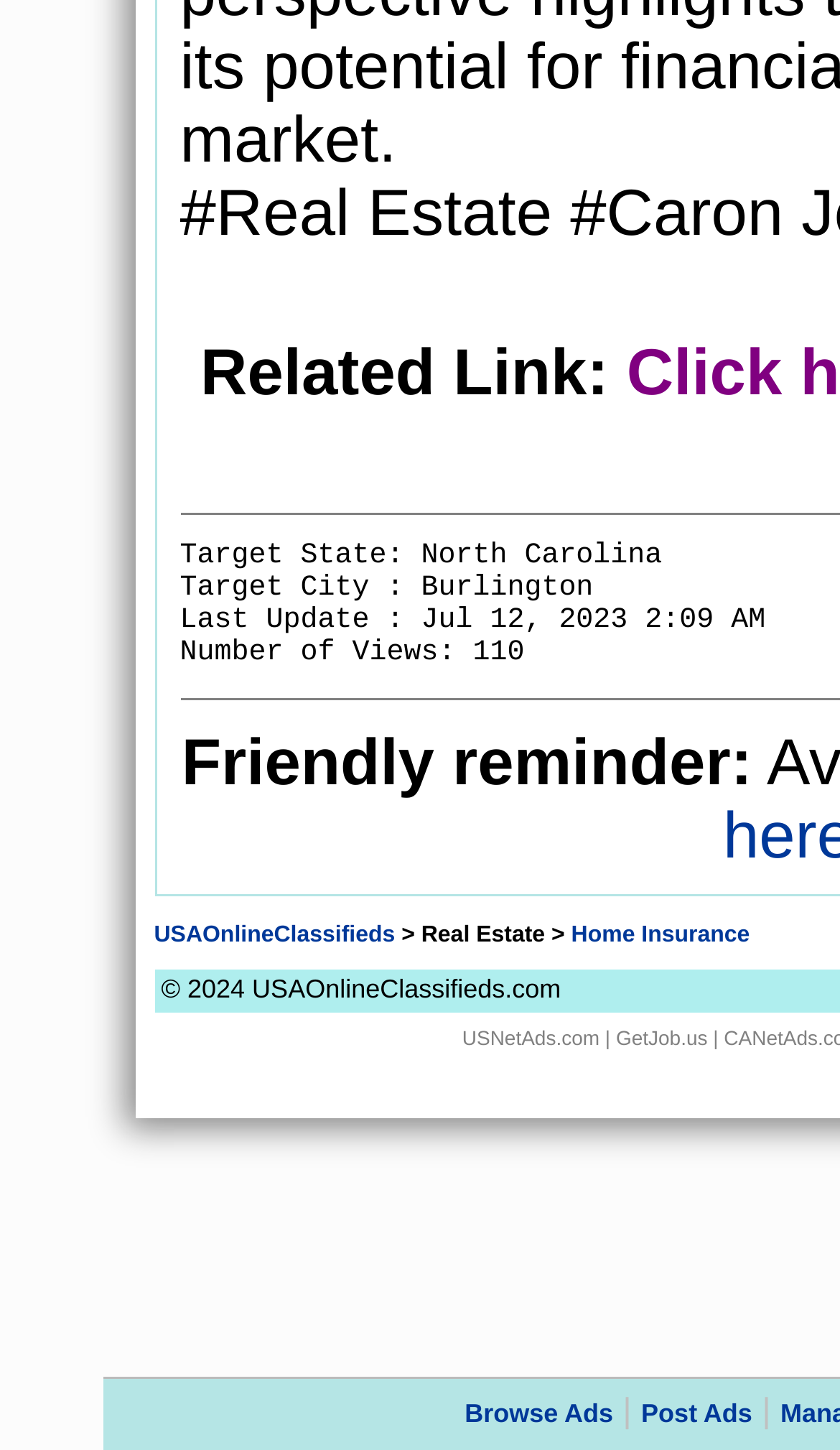What is the number of views?
Answer the question based on the image using a single word or a brief phrase.

110